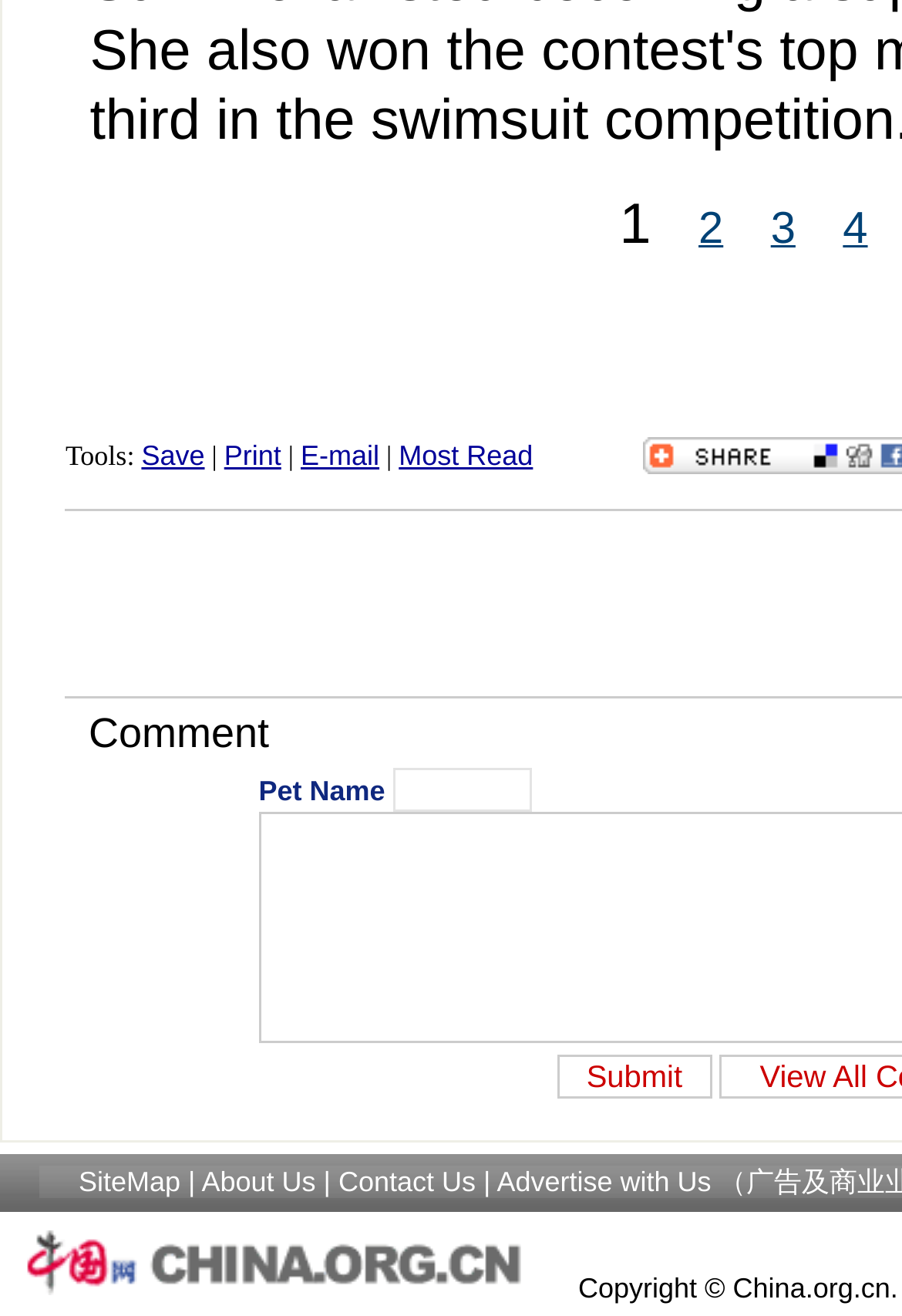Give the bounding box coordinates for the element described as: "Save".

[0.157, 0.334, 0.227, 0.358]